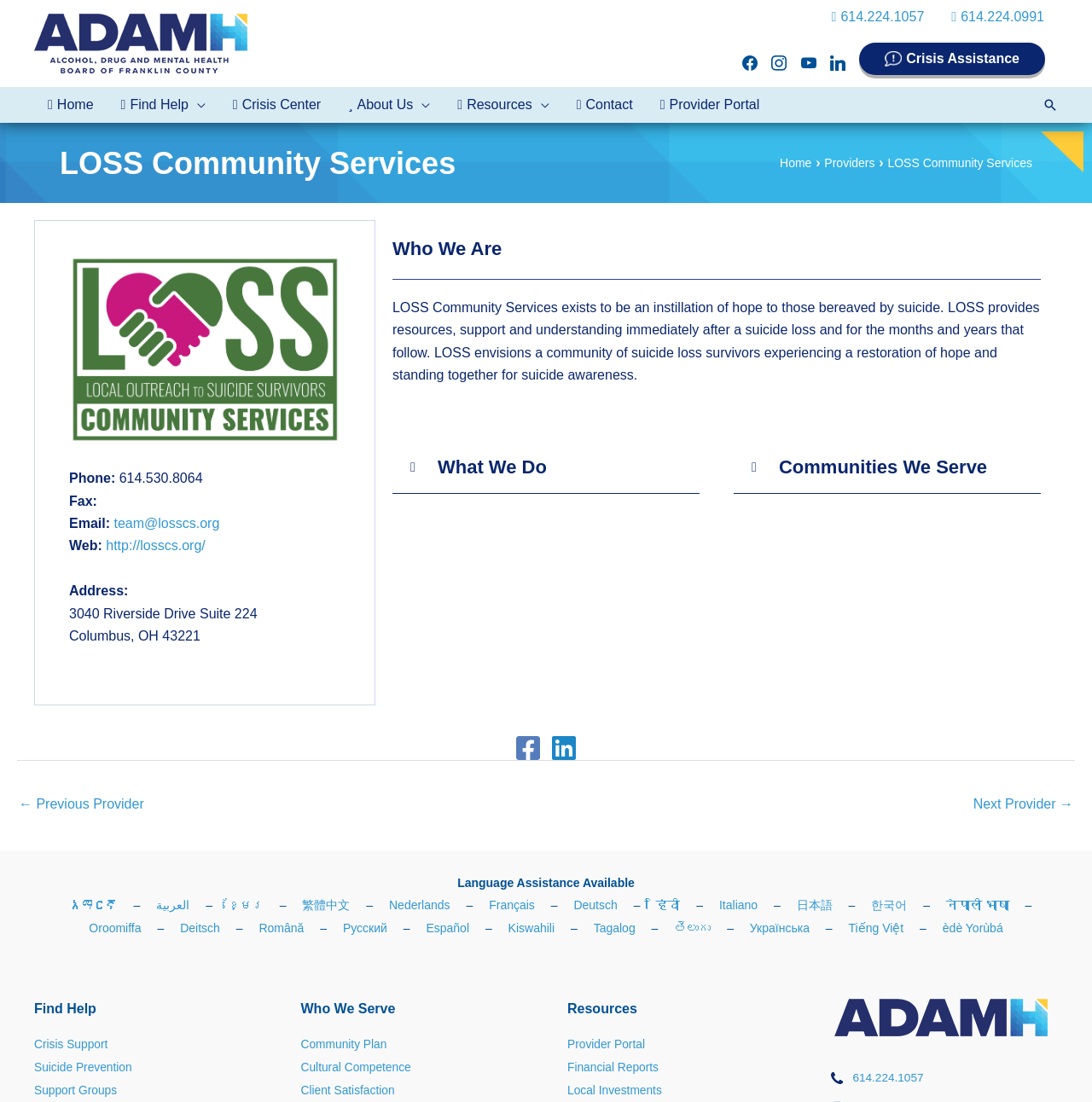Find the headline of the webpage and generate its text content.

LOSS Community Services